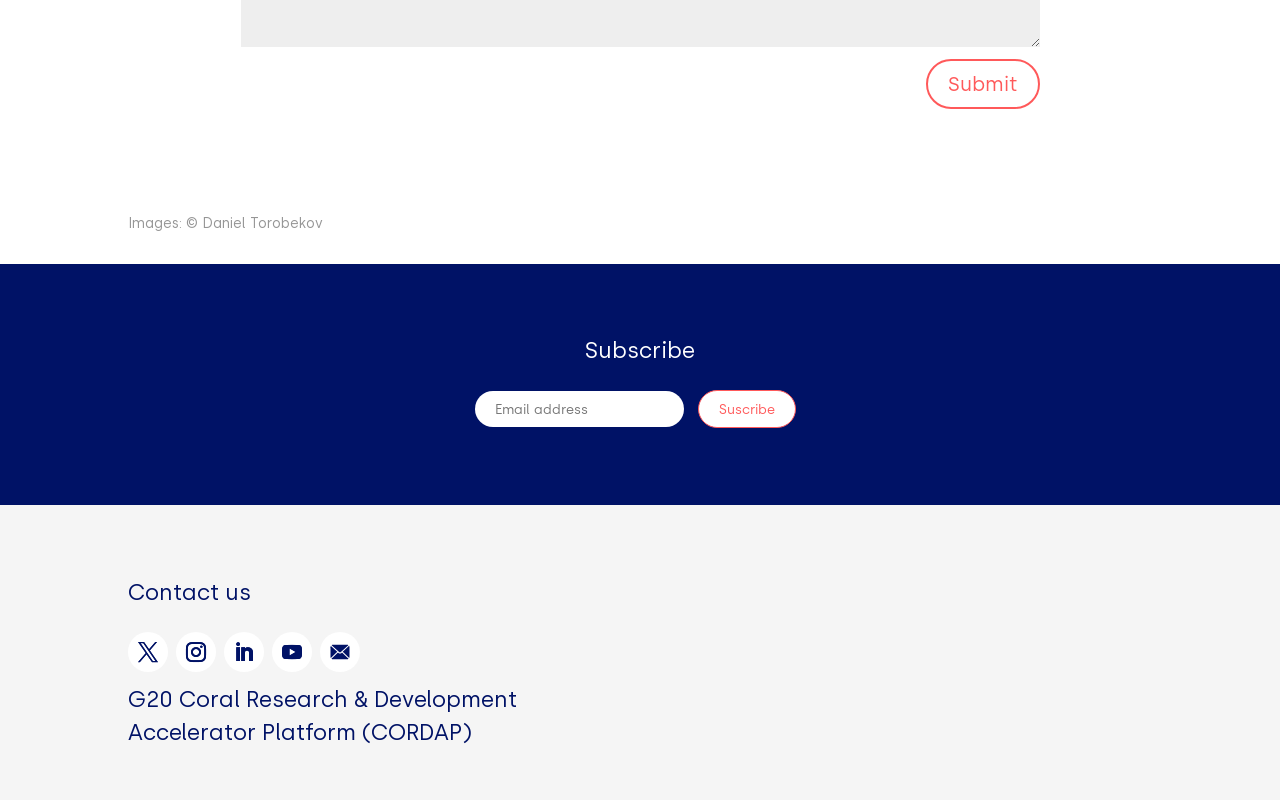What is the name of the research and development platform mentioned on the webpage? Please answer the question using a single word or phrase based on the image.

G20 Coral Research & Development